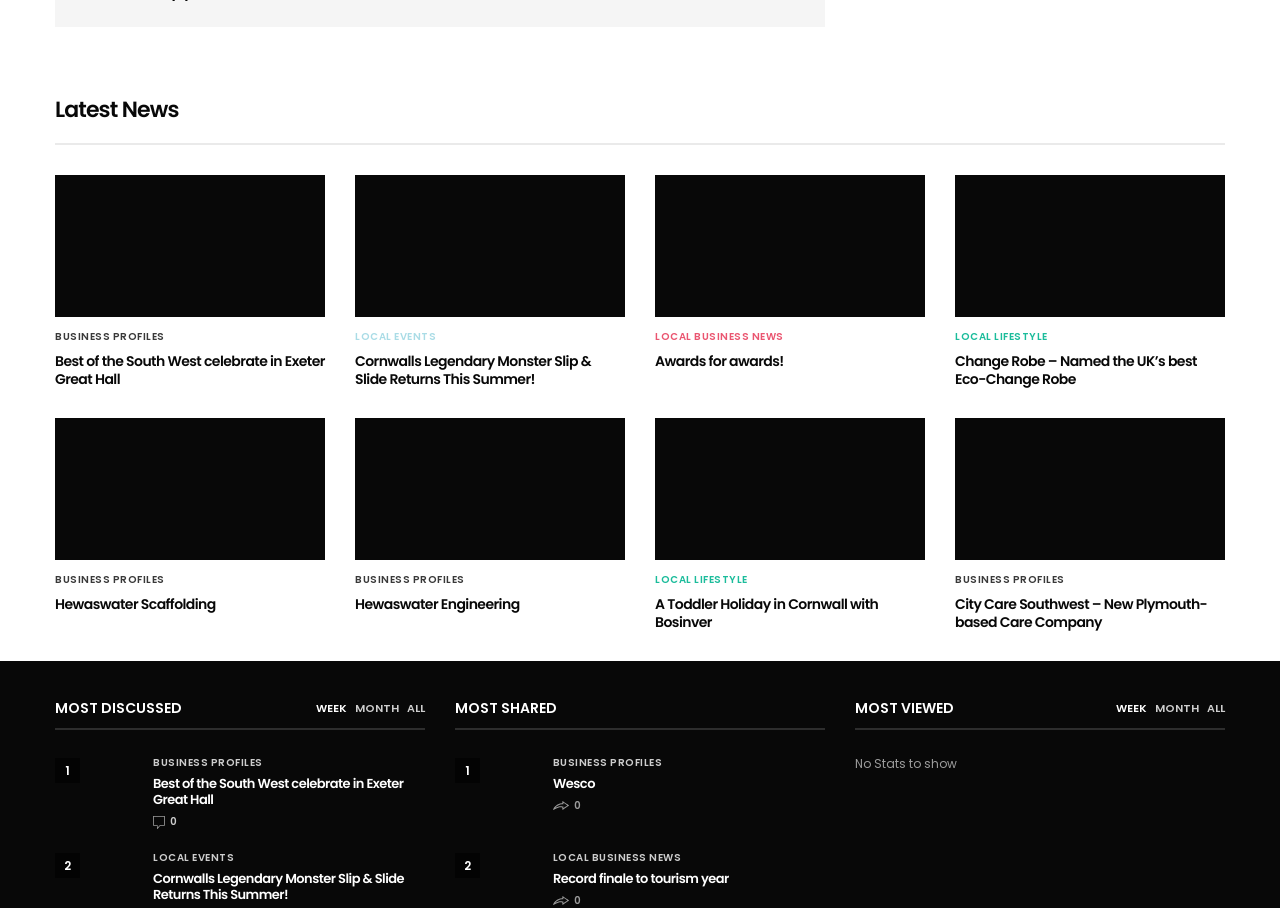Look at the image and write a detailed answer to the question: 
What is the title of the article with the link 'A Toddler Holiday in Cornwall with Bosinver'?

The article with the link 'A Toddler Holiday in Cornwall with Bosinver' has the same title as the link.